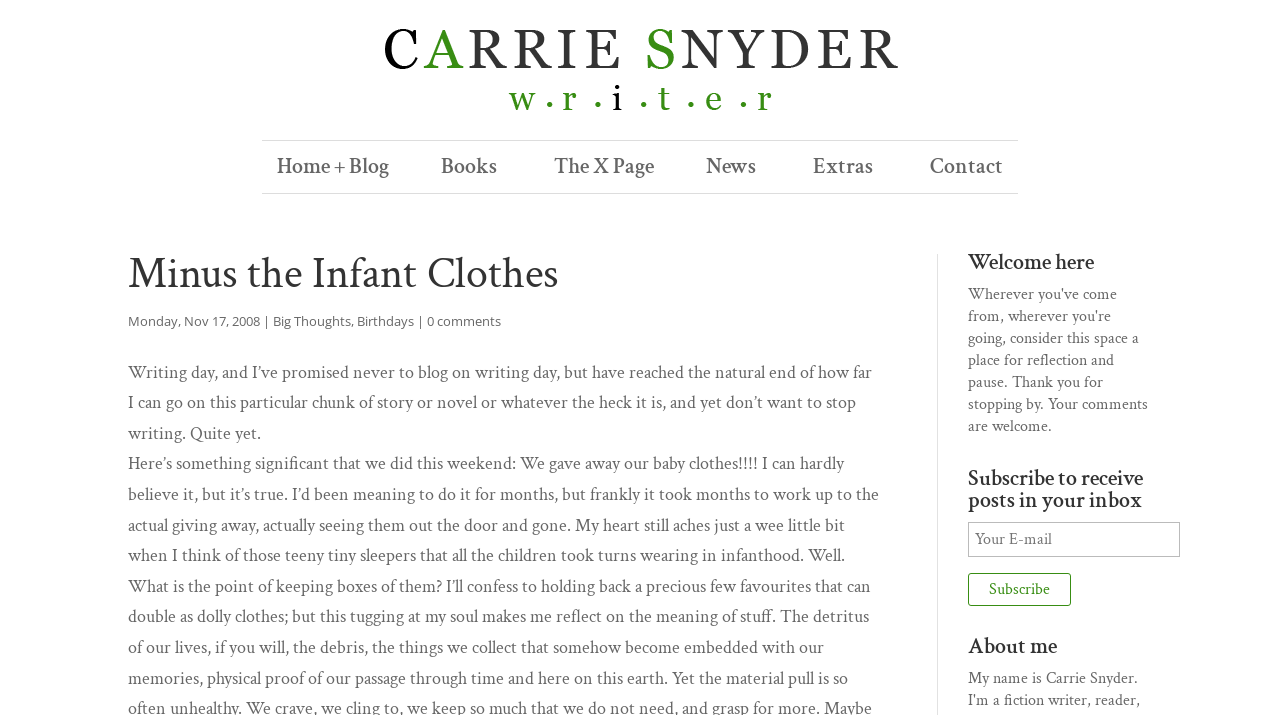Please determine the bounding box coordinates for the UI element described here. Use the format (top-left x, top-left y, bottom-right x, bottom-right y) with values bounded between 0 and 1: Contact

[0.715, 0.197, 0.795, 0.27]